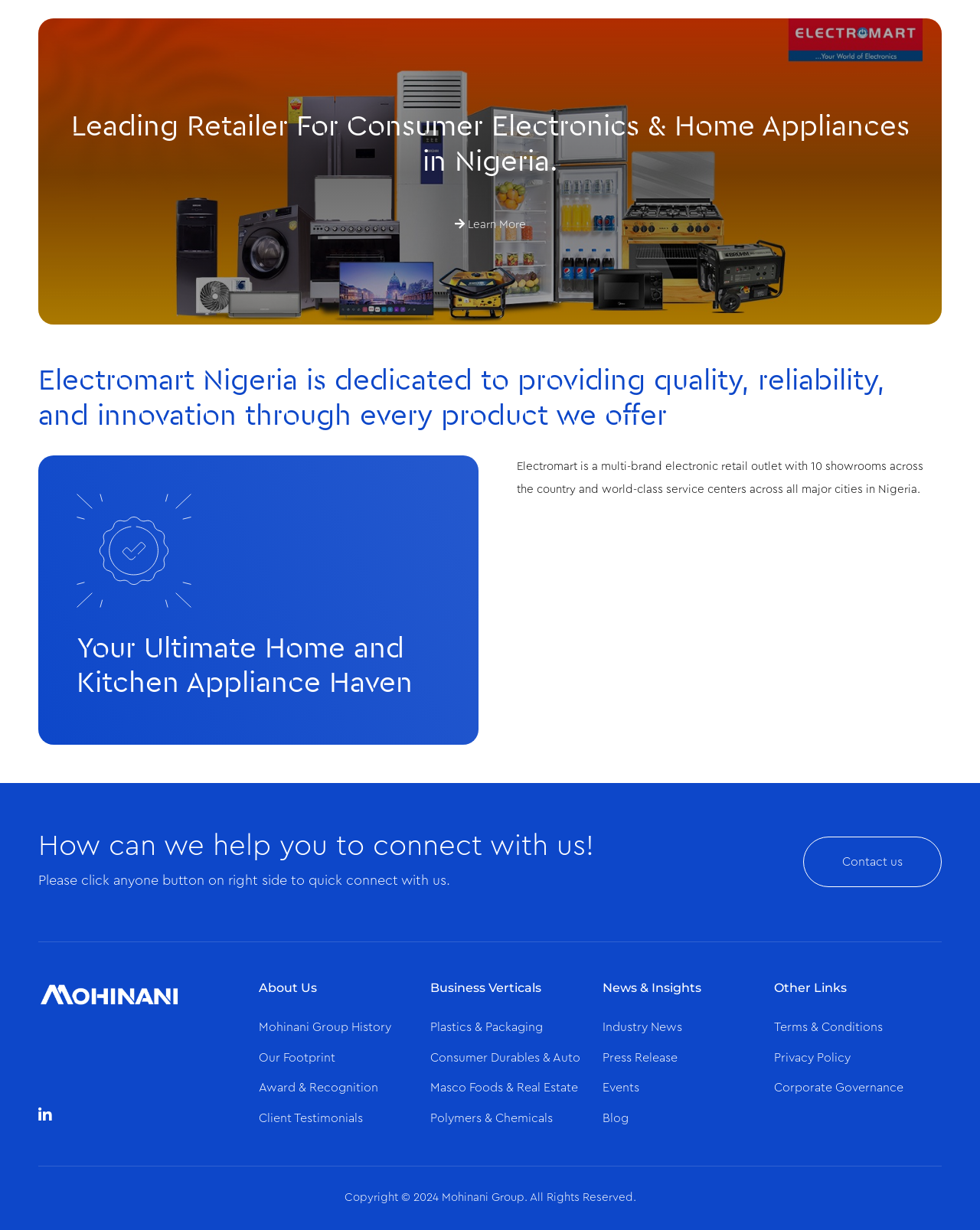Refer to the image and answer the question with as much detail as possible: What is the copyright year of Mohinani Group?

The StaticText 'Copyright © 2024 Mohinani Group. All Rights Reserved.' indicates that the copyright year of Mohinani Group is 2024.